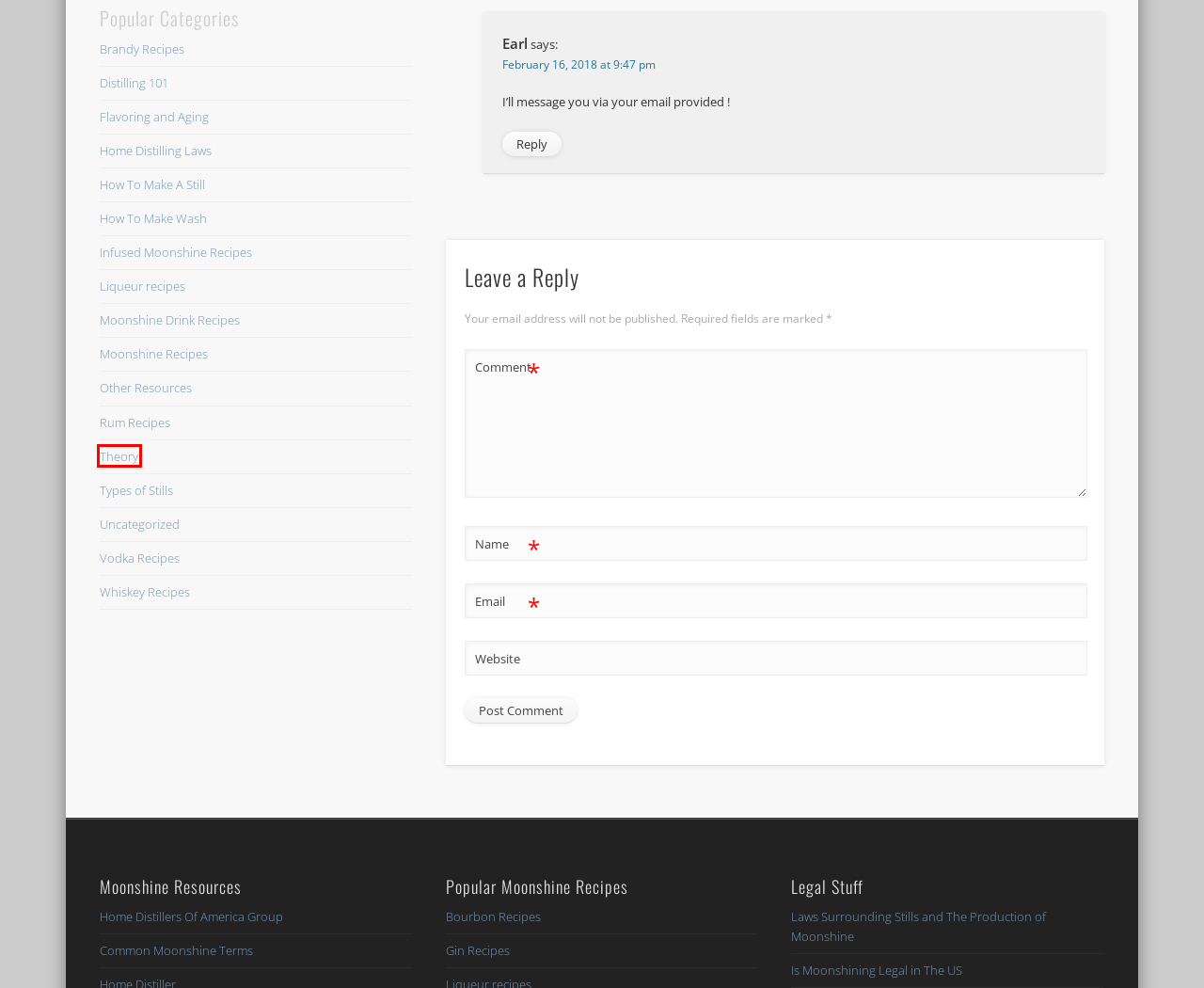Examine the screenshot of a webpage with a red bounding box around a UI element. Select the most accurate webpage description that corresponds to the new page after clicking the highlighted element. Here are the choices:
A. Flavoring and Aging – Learn to Moonshine
B. Theory – Learn to Moonshine
C. How To Make Wash – Learn to Moonshine
D. Bourbon Recipes – Learn to Moonshine
E. Home Distilling Laws – Learn to Moonshine
F. Moonshine Drink Recipes – Learn to Moonshine
G. Vodka Recipes – Learn to Moonshine
H. Liqueur recipes – Learn to Moonshine

B